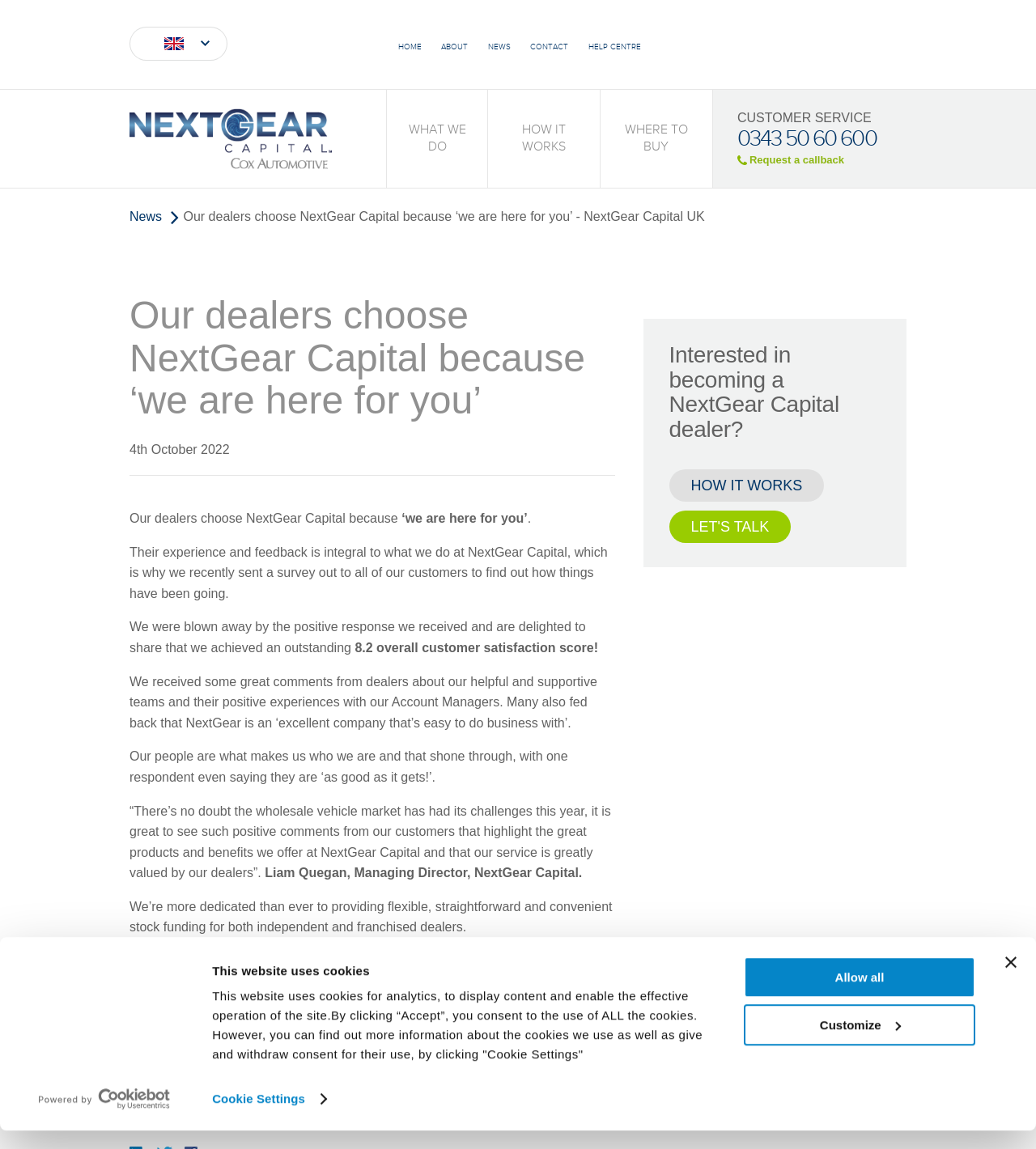Kindly determine the bounding box coordinates for the clickable area to achieve the given instruction: "Click the 'LOGIN' link".

[0.789, 0.025, 0.875, 0.053]